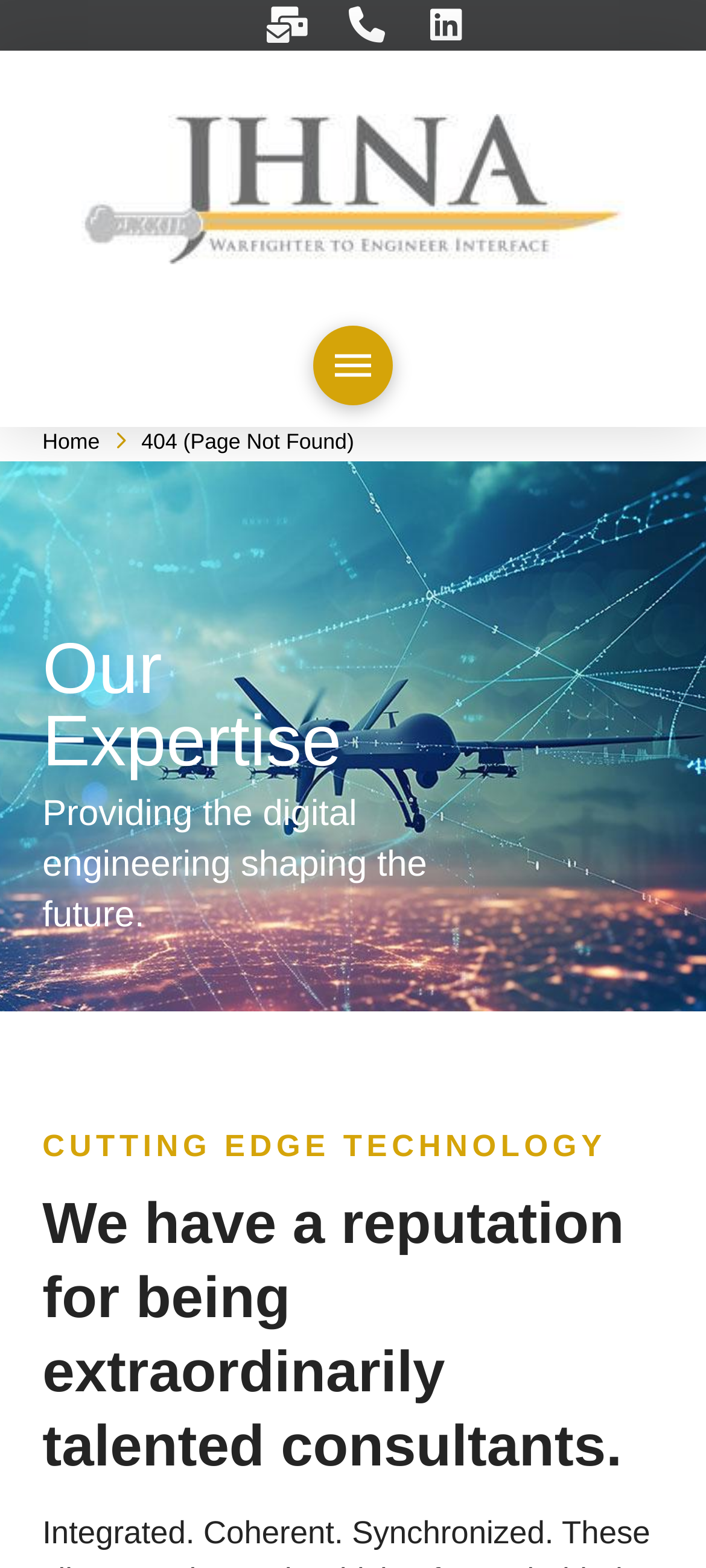Based on what you see in the screenshot, provide a thorough answer to this question: What is the purpose of the link at the bottom?

The link at the bottom of the page has the text 'Back to Top', which suggests that its purpose is to allow users to quickly navigate back to the top of the page.